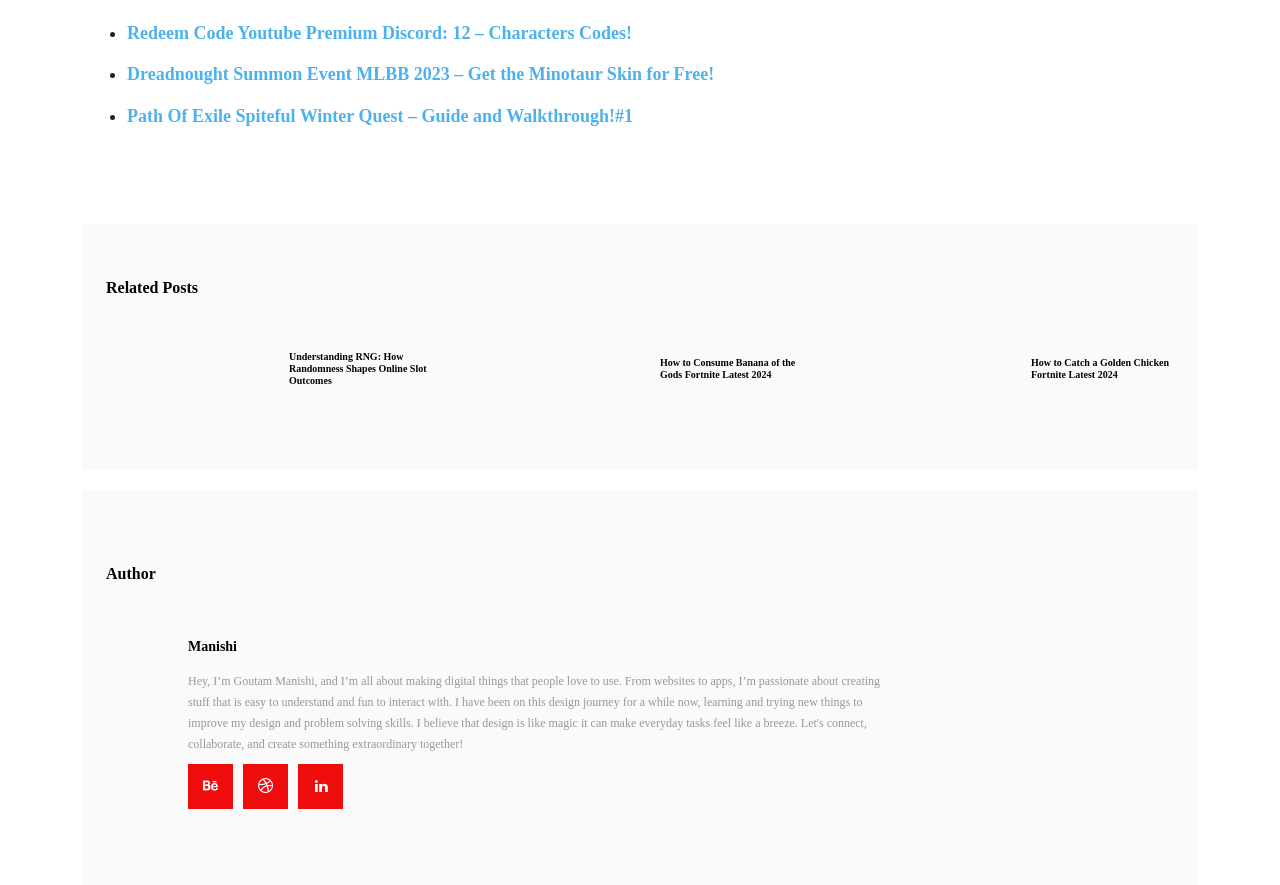Please find the bounding box coordinates of the element that needs to be clicked to perform the following instruction: "Open the Menu". The bounding box coordinates should be four float numbers between 0 and 1, represented as [left, top, right, bottom].

None